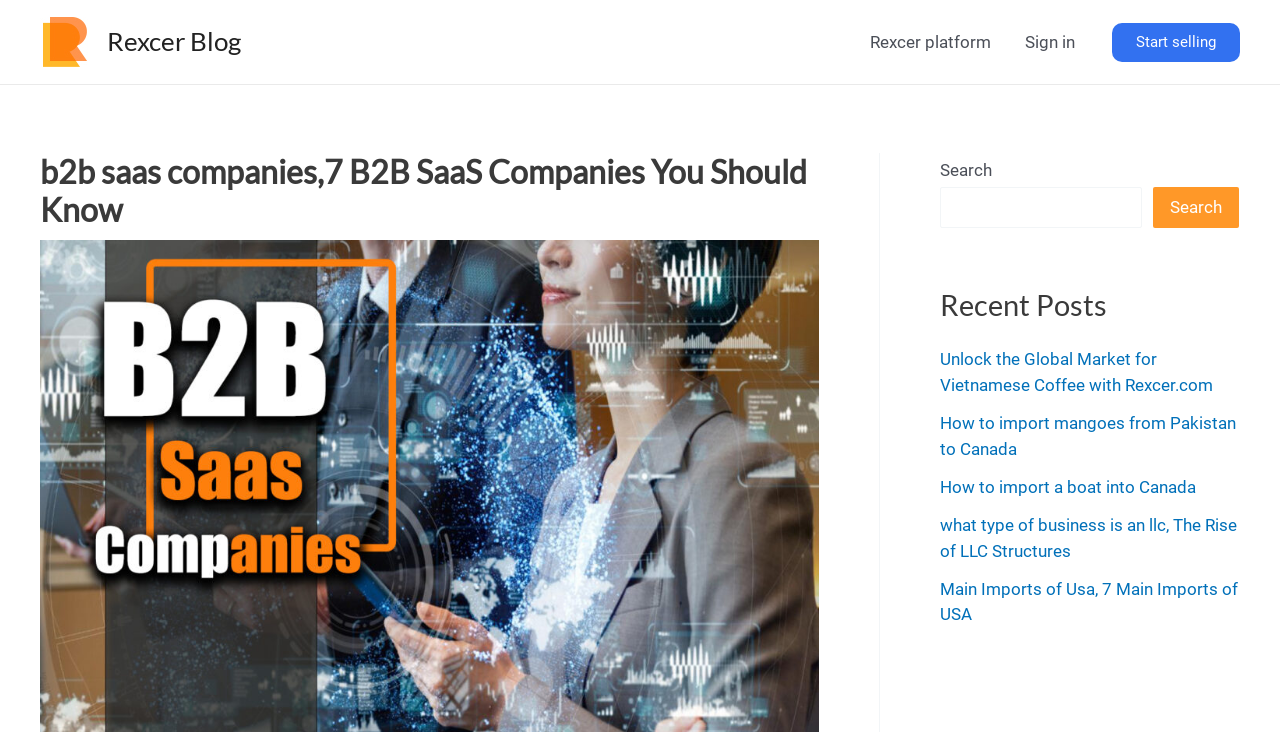Please find the bounding box coordinates of the element that needs to be clicked to perform the following instruction: "view Recent Posts". The bounding box coordinates should be four float numbers between 0 and 1, represented as [left, top, right, bottom].

[0.734, 0.392, 0.968, 0.442]